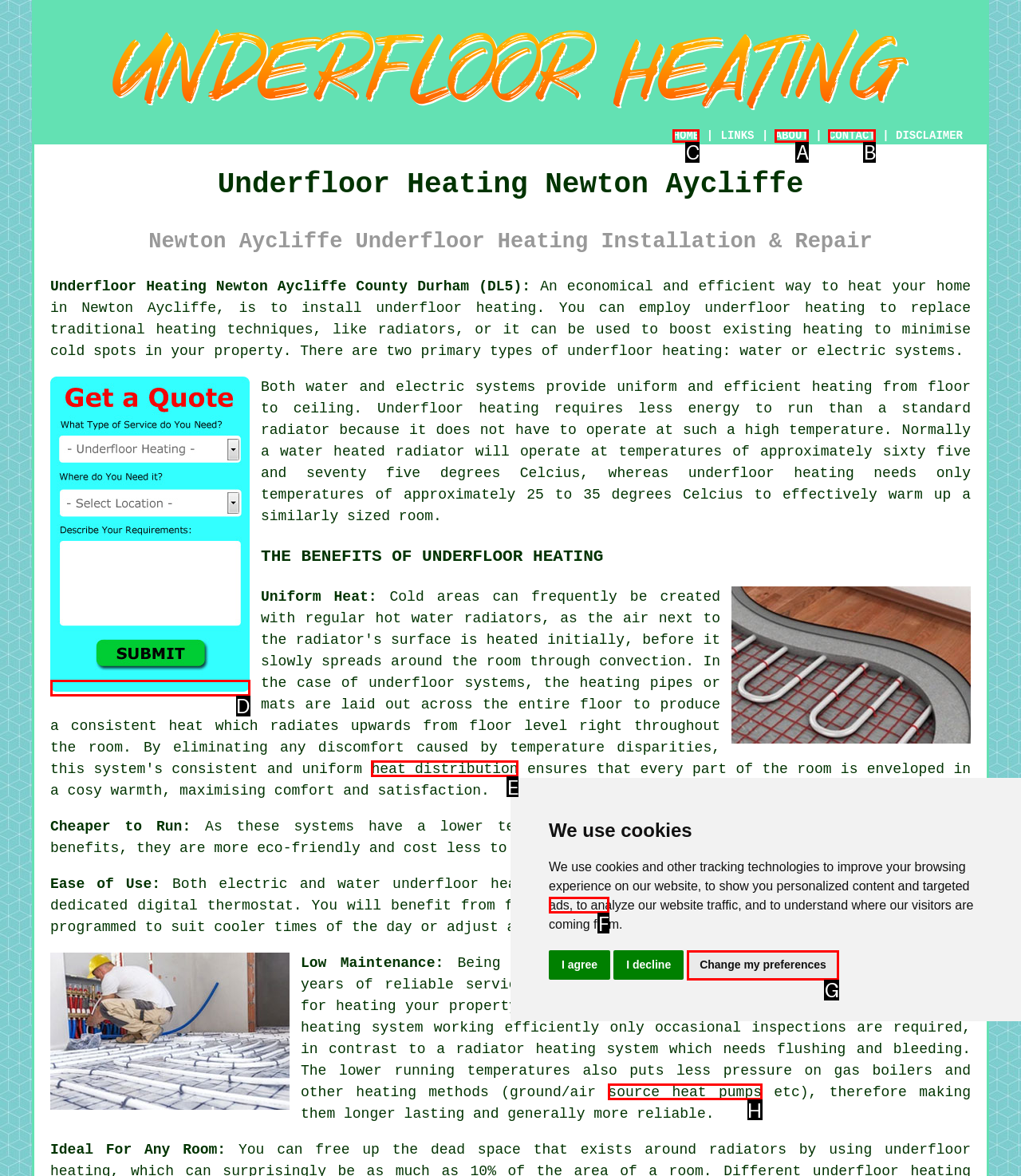Determine the right option to click to perform this task: Click the 'HOME' link
Answer with the correct letter from the given choices directly.

C